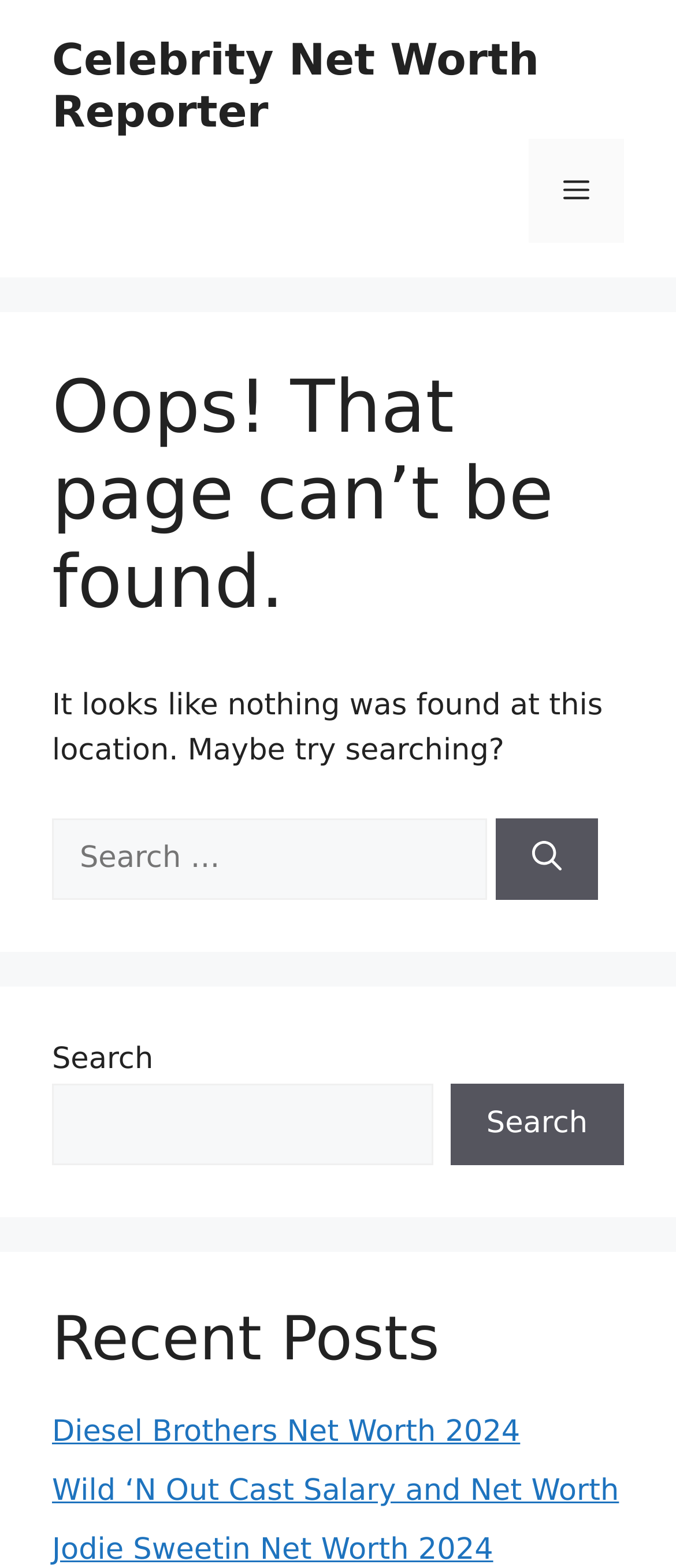Find and indicate the bounding box coordinates of the region you should select to follow the given instruction: "Search for something".

[0.077, 0.522, 0.721, 0.574]